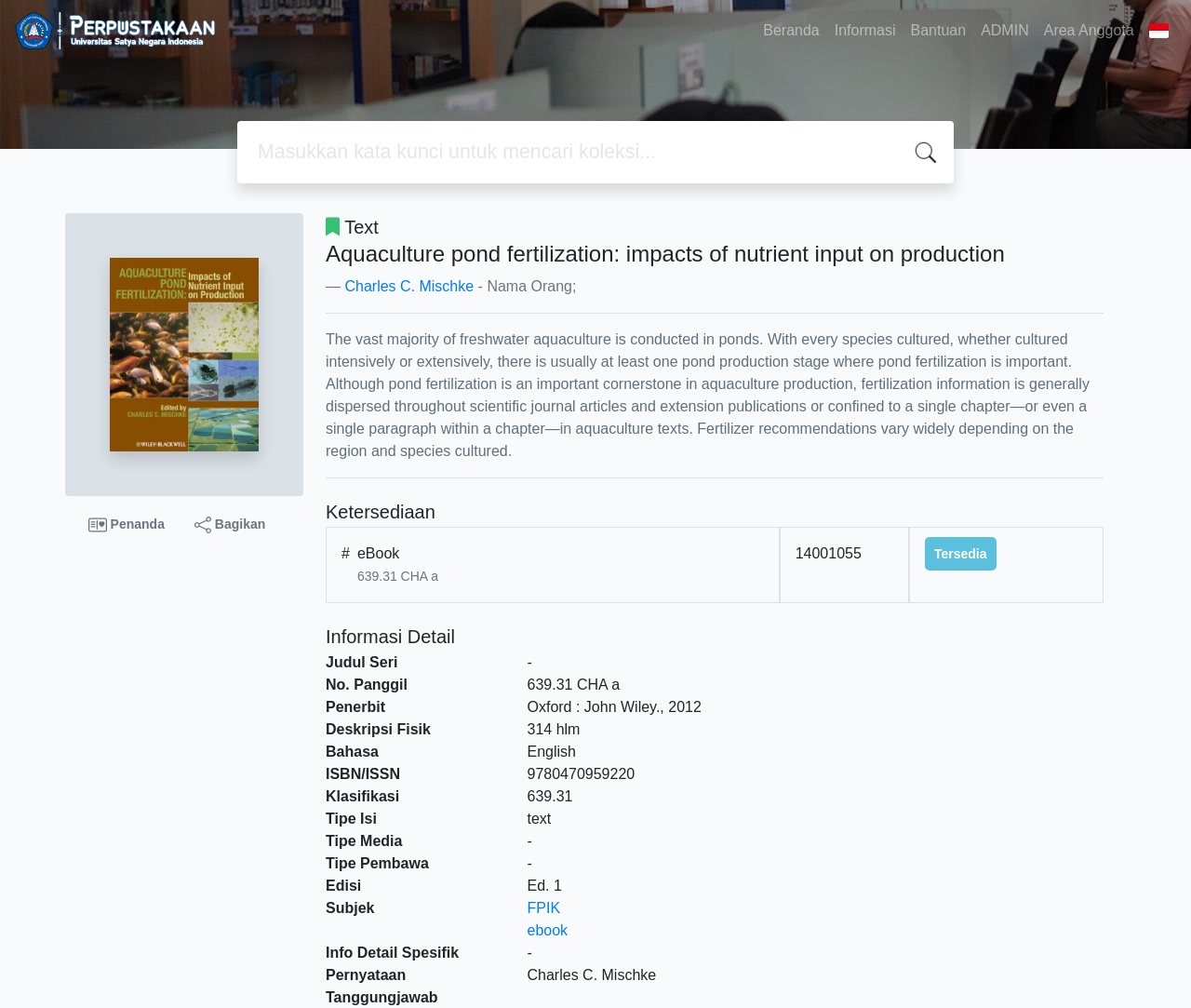Who is the author of the book?
Please provide a comprehensive answer to the question based on the webpage screenshot.

The author of the book is mentioned in the footer section, where it is stated as 'Charles C. Mischke'.